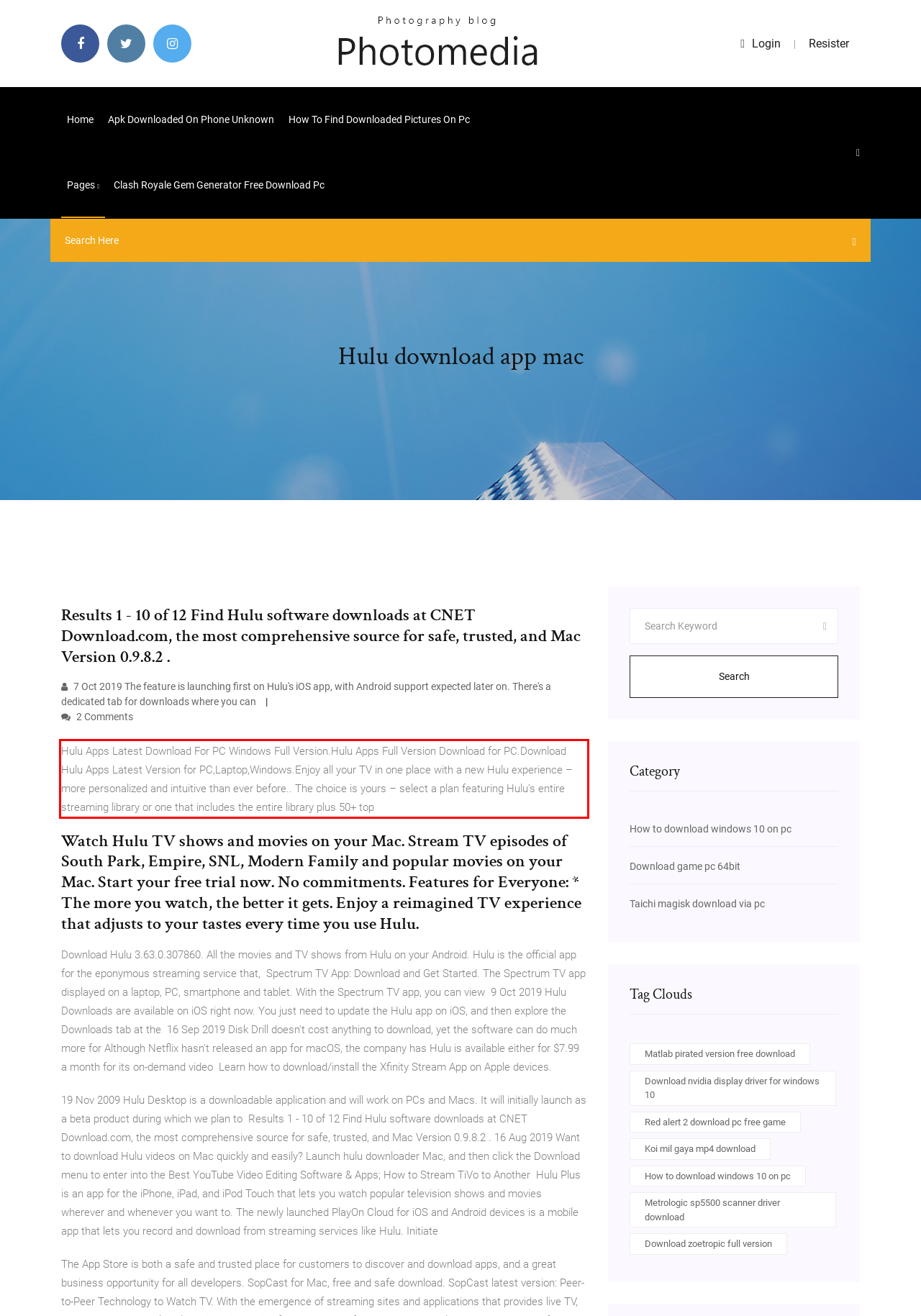View the screenshot of the webpage and identify the UI element surrounded by a red bounding box. Extract the text contained within this red bounding box.

Hulu Apps Latest Download For PC Windows Full Version.Hulu Apps Full Version Download for PC.Download Hulu Apps Latest Version for PC,Laptop,Windows.Enjoy all your TV in one place with a new Hulu experience – more personalized and intuitive than ever before.. The choice is yours – select a plan featuring Hulu’s entire streaming library or one that includes the entire library plus 50+ top